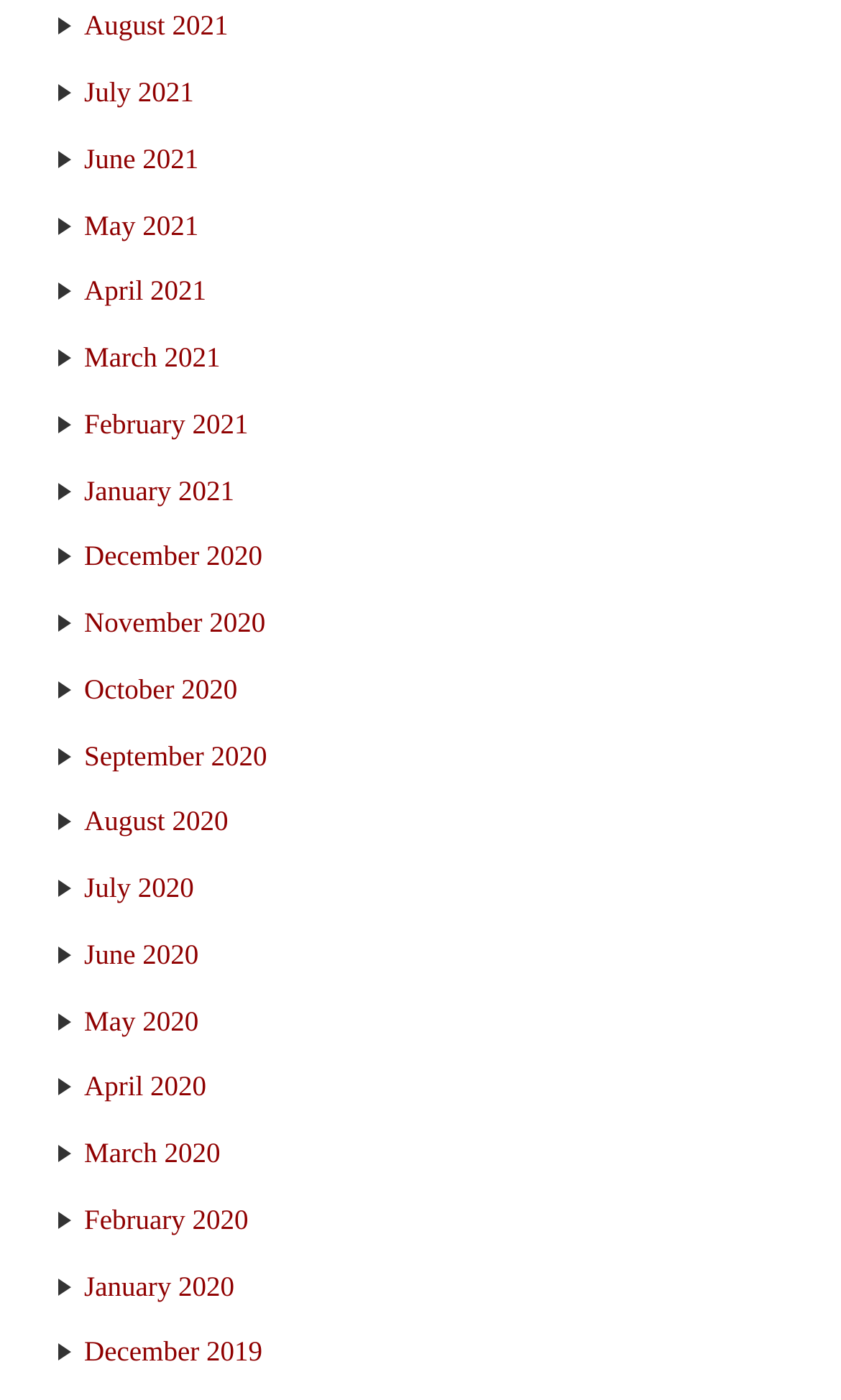Determine the bounding box coordinates of the element's region needed to click to follow the instruction: "access June 2021". Provide these coordinates as four float numbers between 0 and 1, formatted as [left, top, right, bottom].

[0.1, 0.101, 0.236, 0.125]